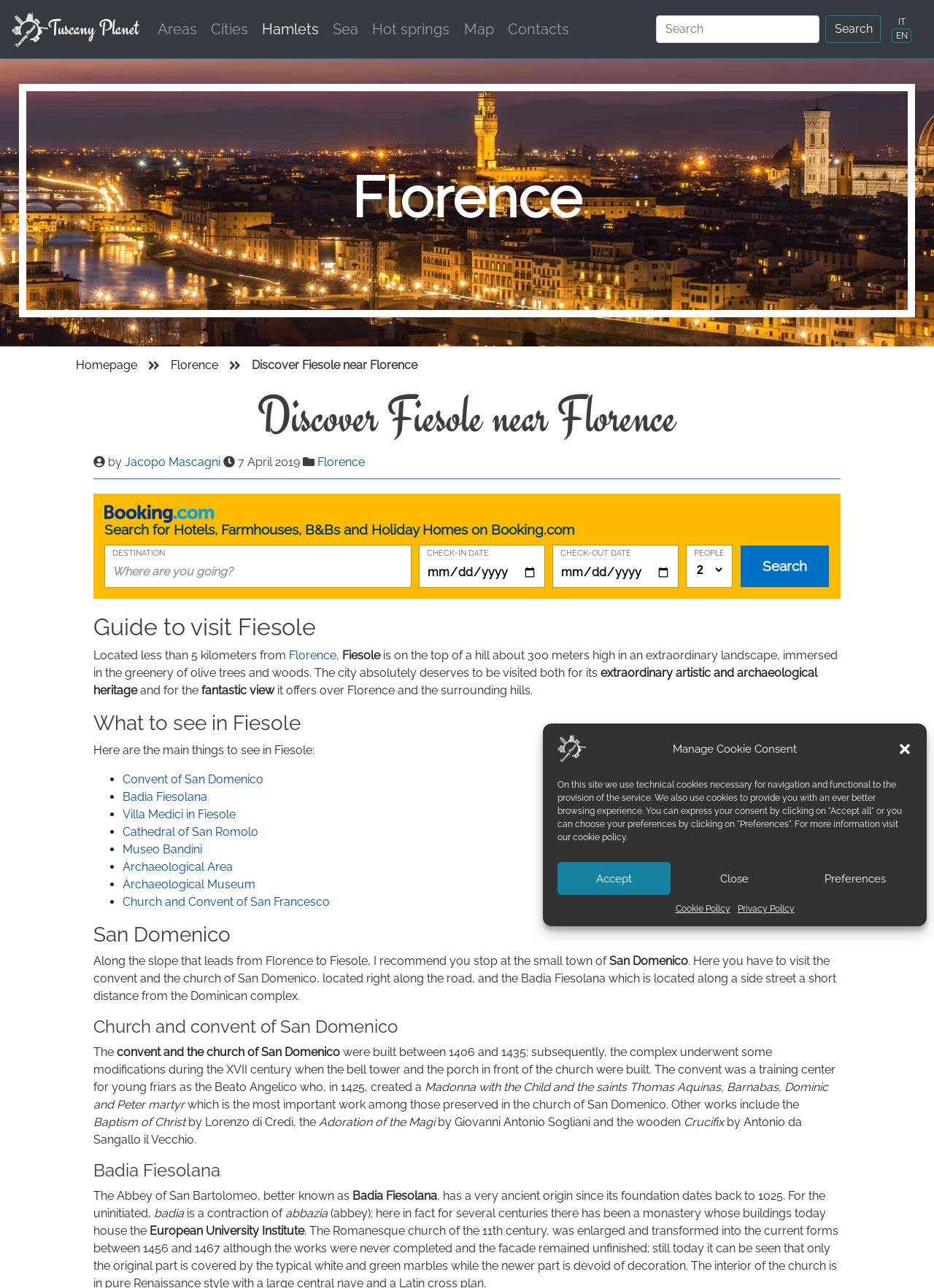Determine the bounding box coordinates for the UI element described. Format the coordinates as (top-left x, top-left y, bottom-right x, bottom-right y) and ensure all values are between 0 and 1. Element description: parent_node: Search aria-label="Search" name="s" placeholder="Search"

[0.702, 0.012, 0.877, 0.033]